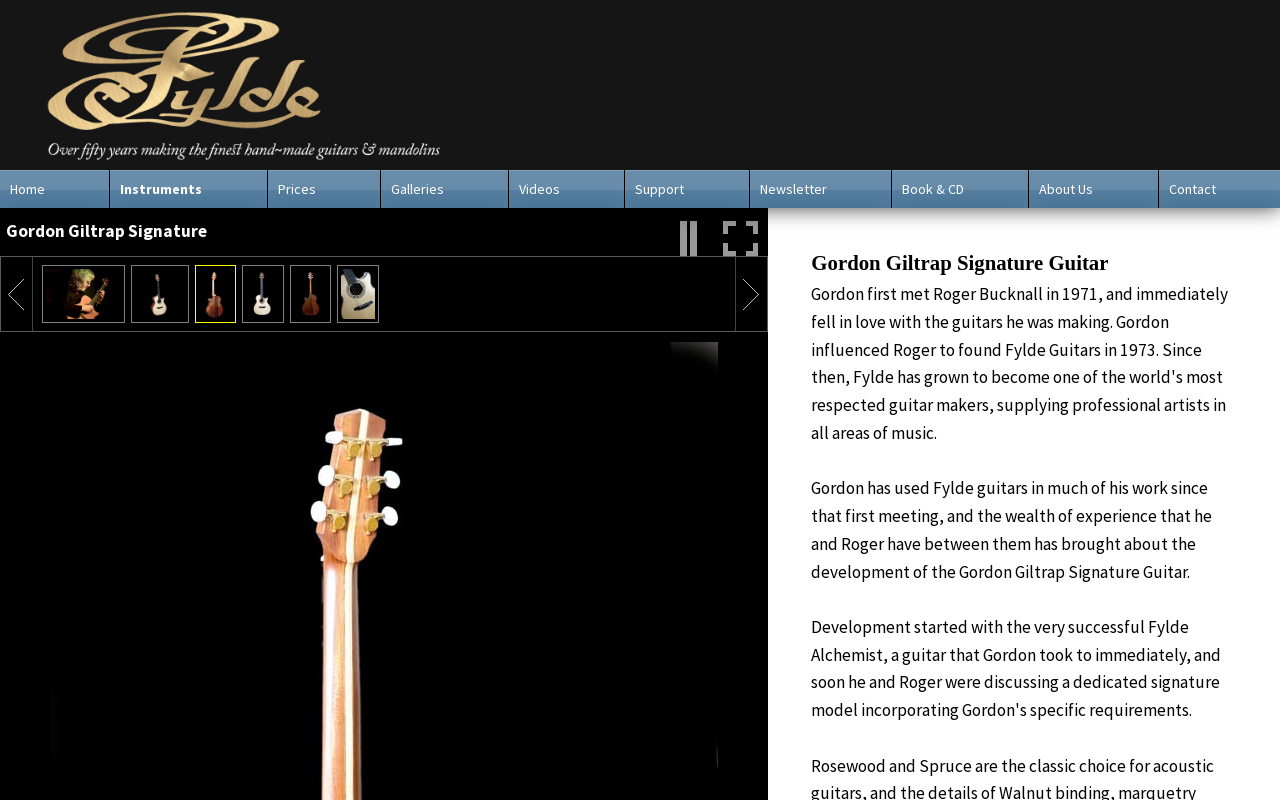How many images are there on the webpage?
Answer briefly with a single word or phrase based on the image.

7